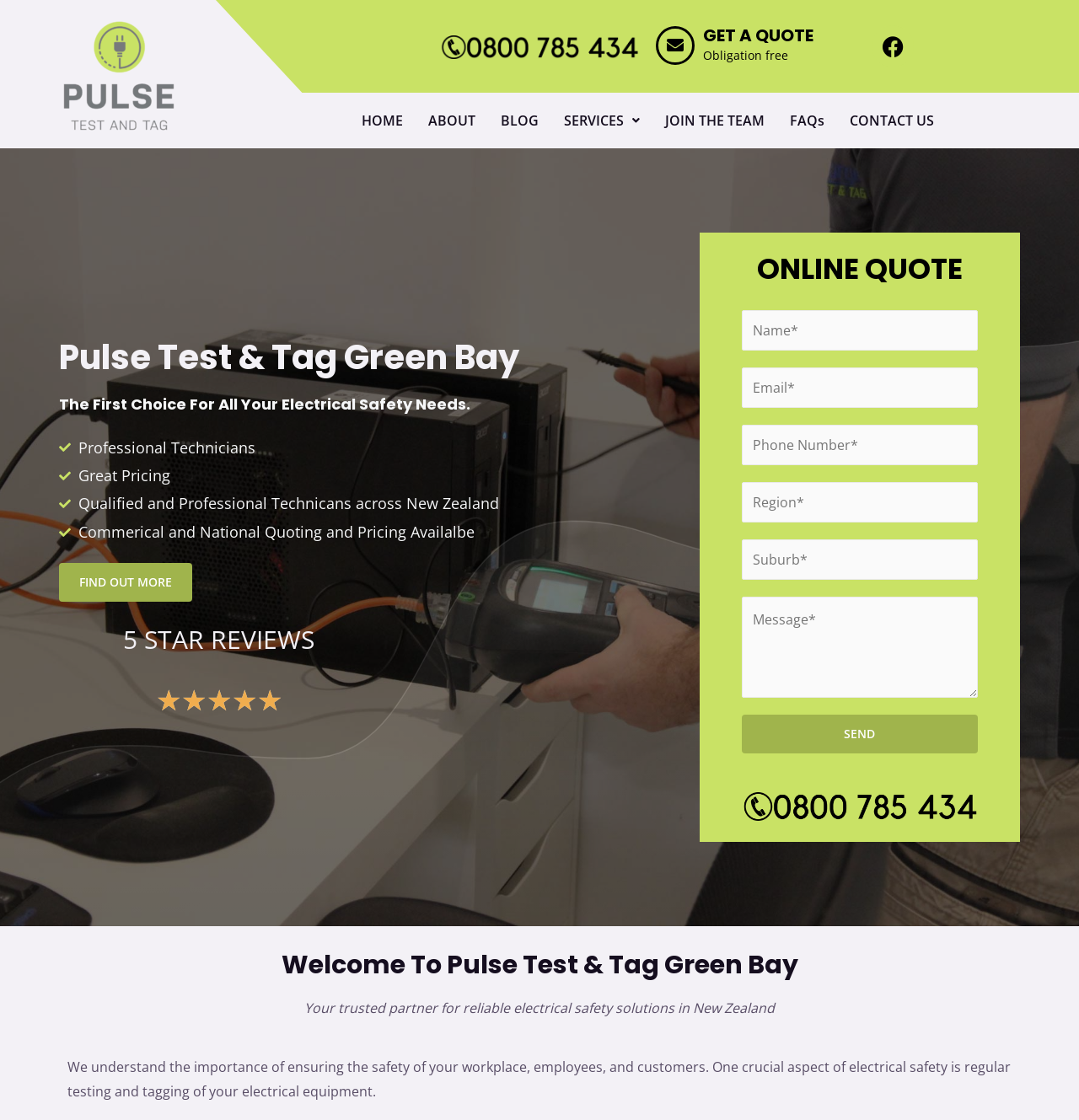What is the purpose of Pulse Test and Tag?
Examine the image closely and answer the question with as much detail as possible.

I inferred this by reading the heading 'The First Choice For All Your Electrical Safety Needs.' and the text 'We understand the importance of ensuring the safety of your workplace, employees, and customers.' which suggests that Pulse Test and Tag provides solutions for electrical safety.